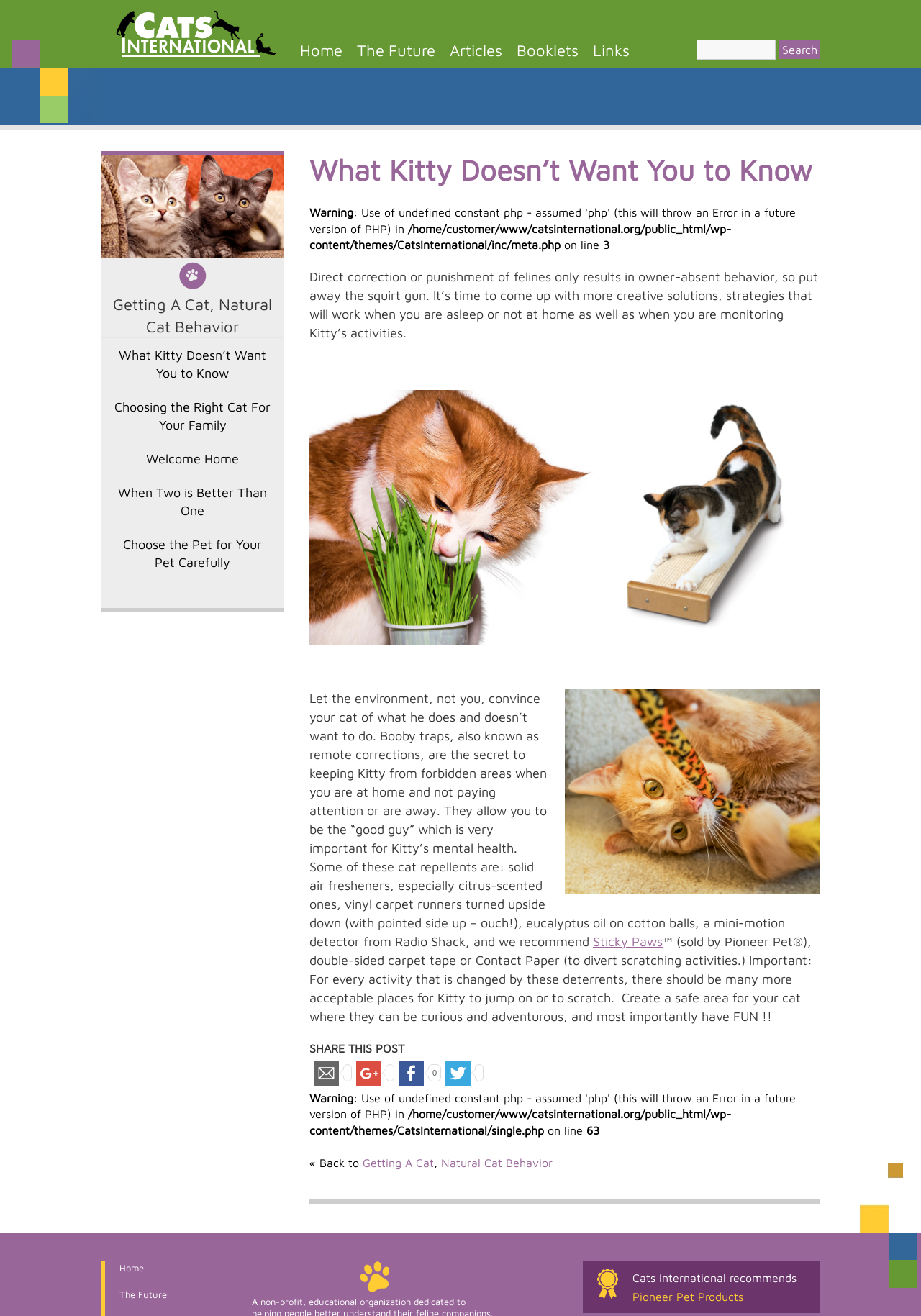Answer the question below with a single word or a brief phrase: 
How many social media sharing options are there?

4